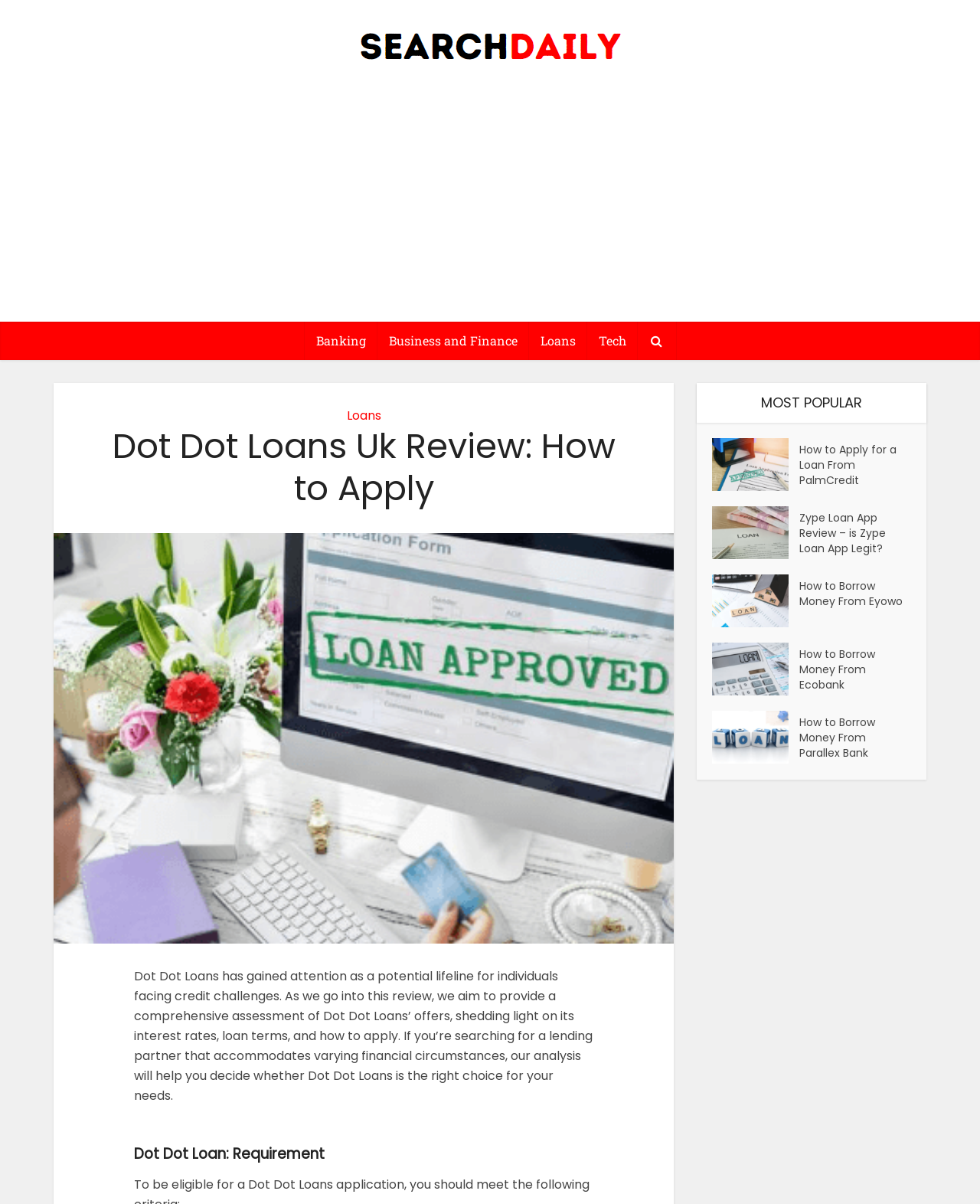What is the focus of the 'Dot Dot Loan: Requirement' section?
Provide a fully detailed and comprehensive answer to the question.

The 'Dot Dot Loan: Requirement' section likely outlines the necessary requirements or qualifications for applying for a loan from Dot Dot Loans, such as credit score or income requirements.